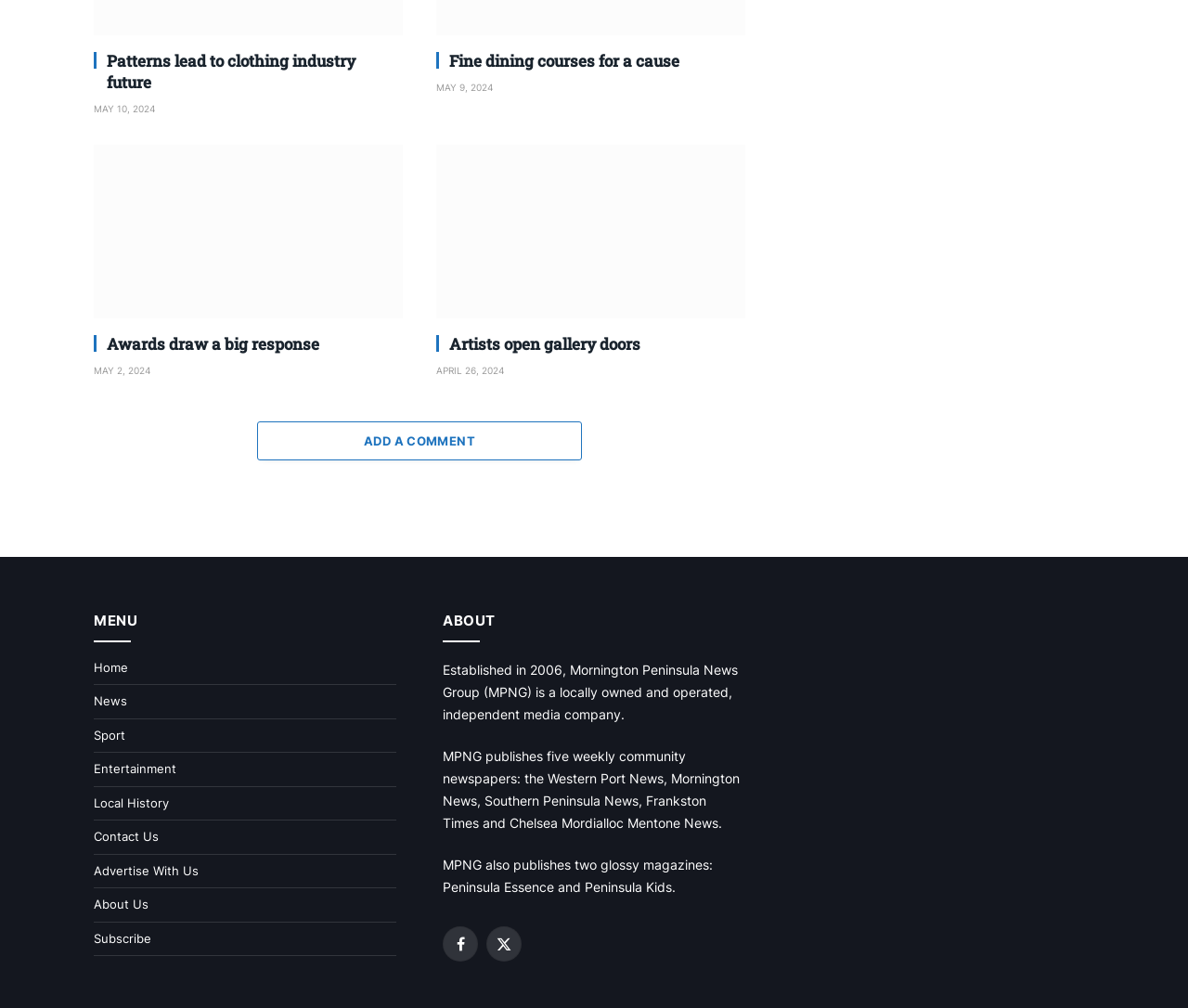How many weekly community newspapers does MPNG publish?
Please use the image to provide a one-word or short phrase answer.

five